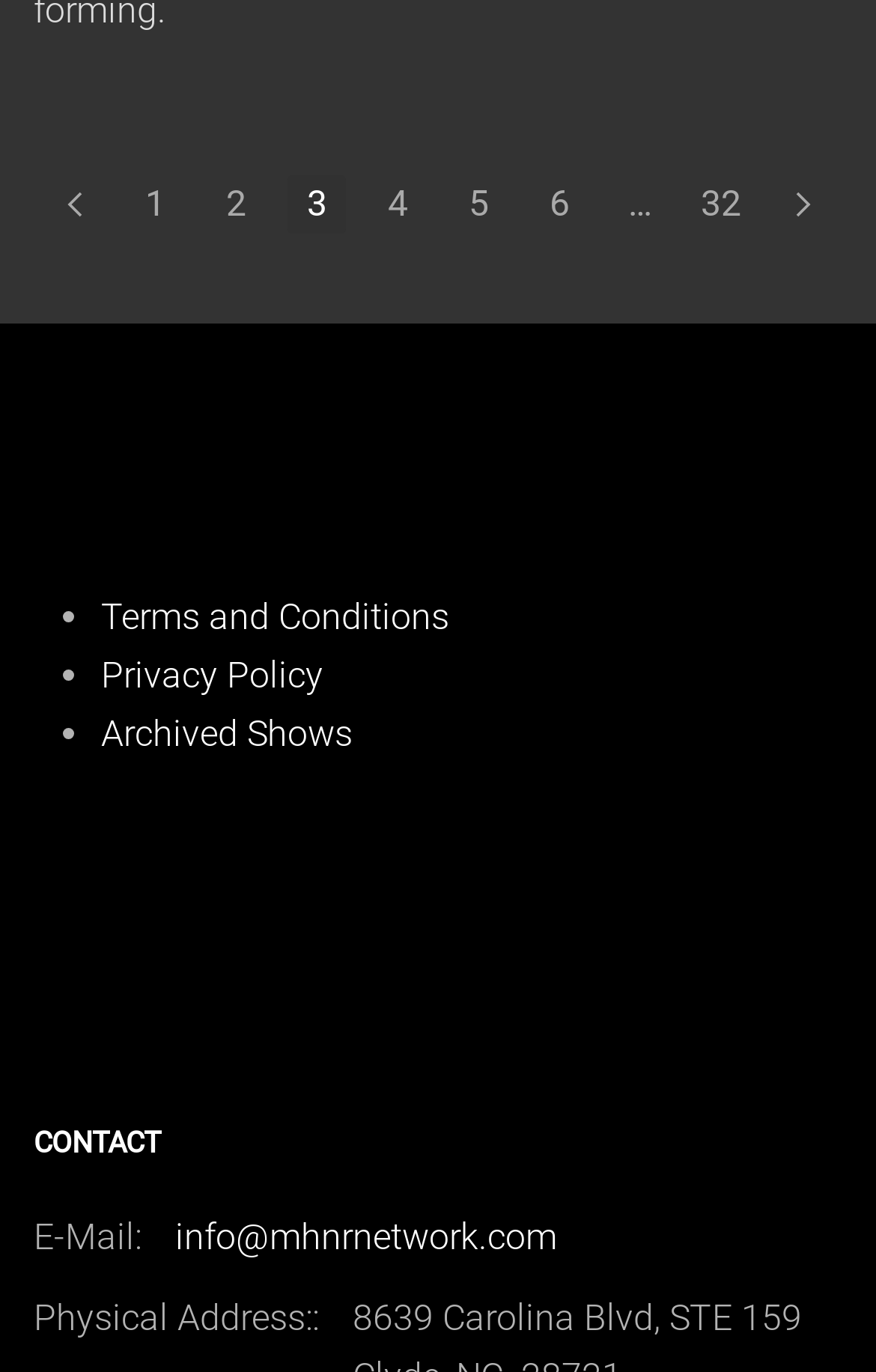Find the bounding box coordinates of the element's region that should be clicked in order to follow the given instruction: "go to next page". The coordinates should consist of four float numbers between 0 and 1, i.e., [left, top, right, bottom].

[0.882, 0.139, 0.949, 0.159]